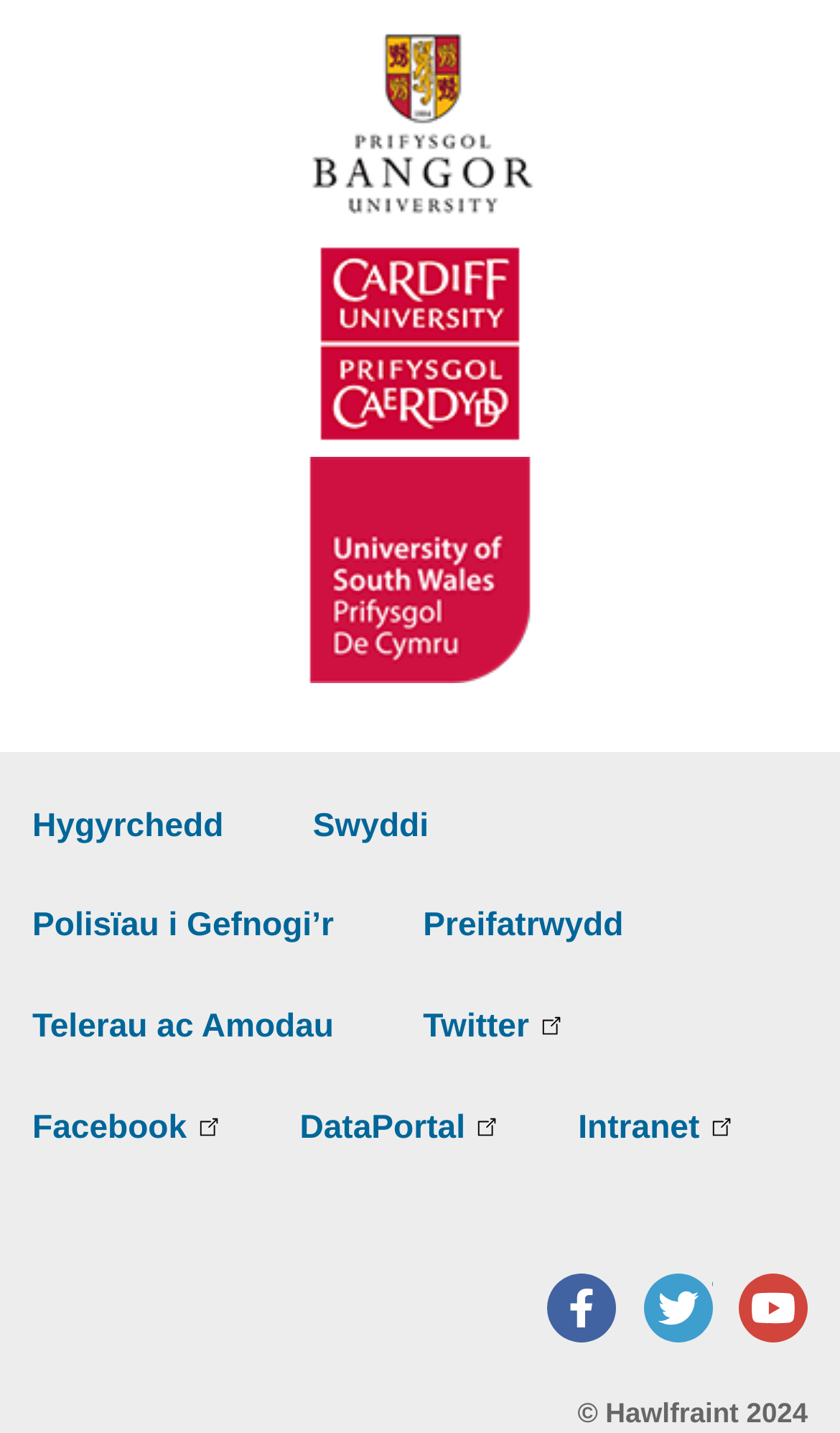Determine the bounding box coordinates of the clickable region to follow the instruction: "Enter your email address".

None